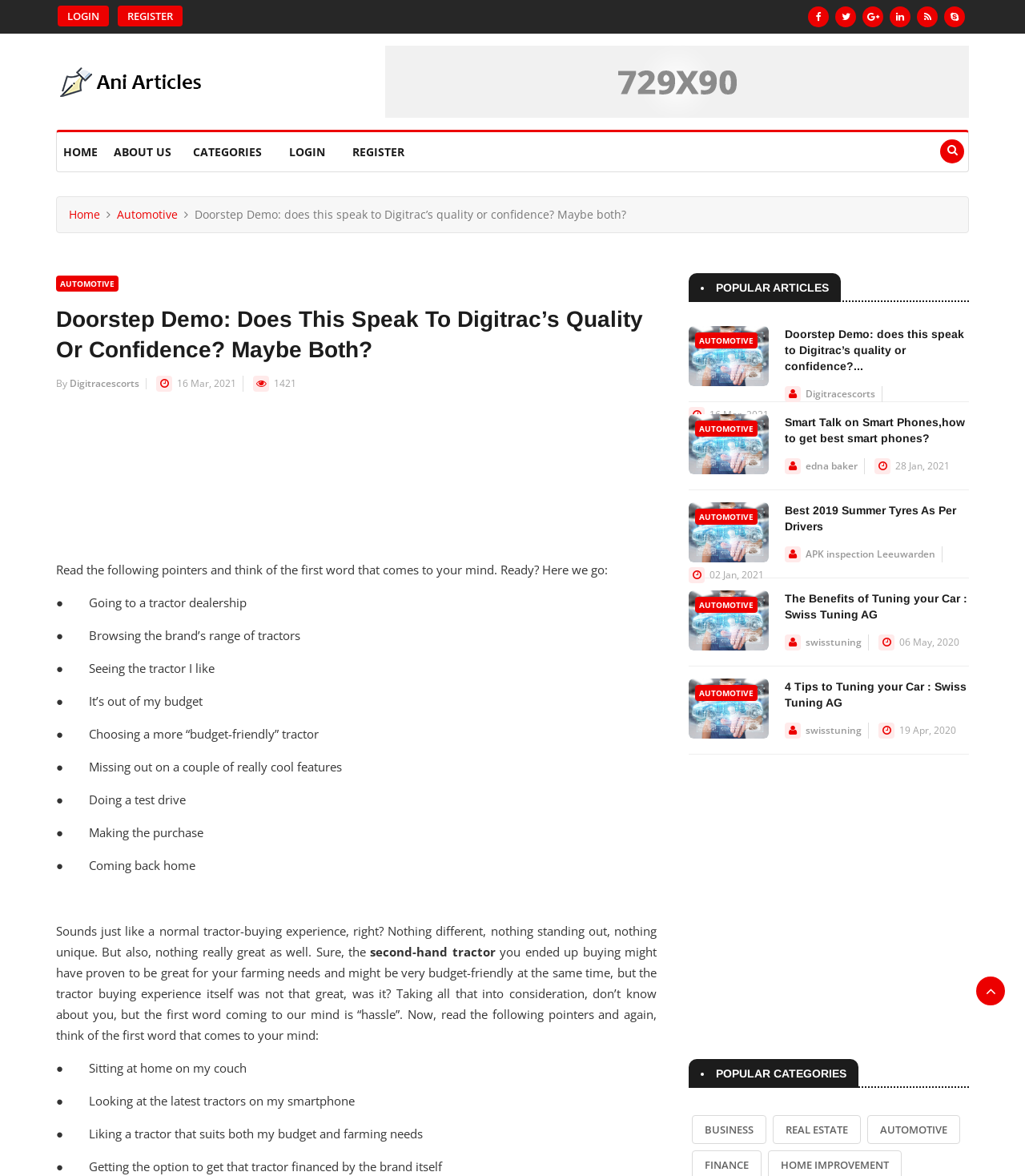What is the category of the article?
Based on the screenshot, give a detailed explanation to answer the question.

The category of the article is Automotive, which is mentioned in the links at the top of the webpage.